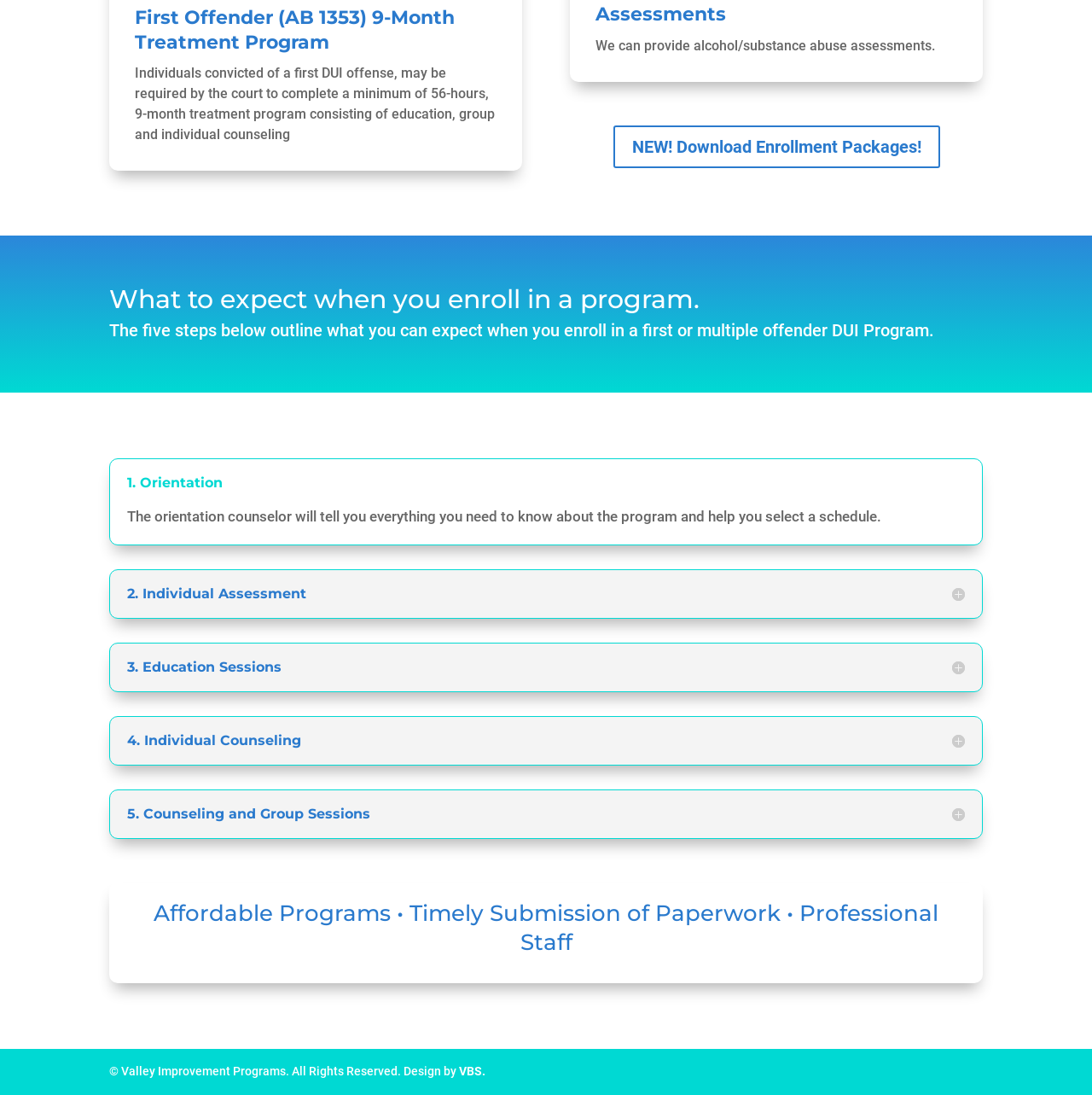Analyze the image and give a detailed response to the question:
What is the name of the organization providing the DUI programs?

The StaticText element at the bottom of the webpage with the text '© Valley Improvement Programs. All Rights Reserved.' indicates that the organization providing the DUI programs is Valley Improvement Programs.